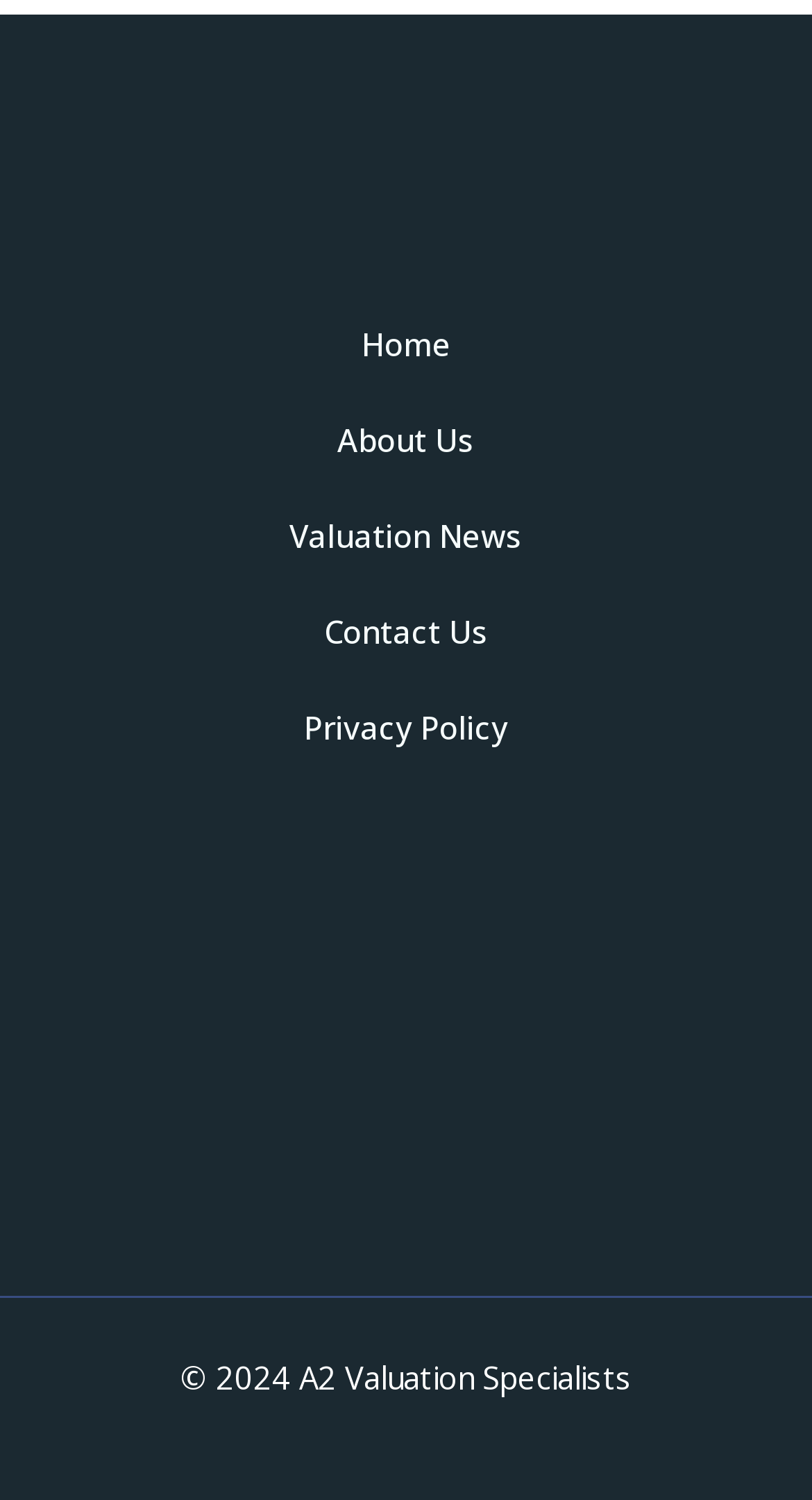Answer succinctly with a single word or phrase:
How many main navigation links are there?

4